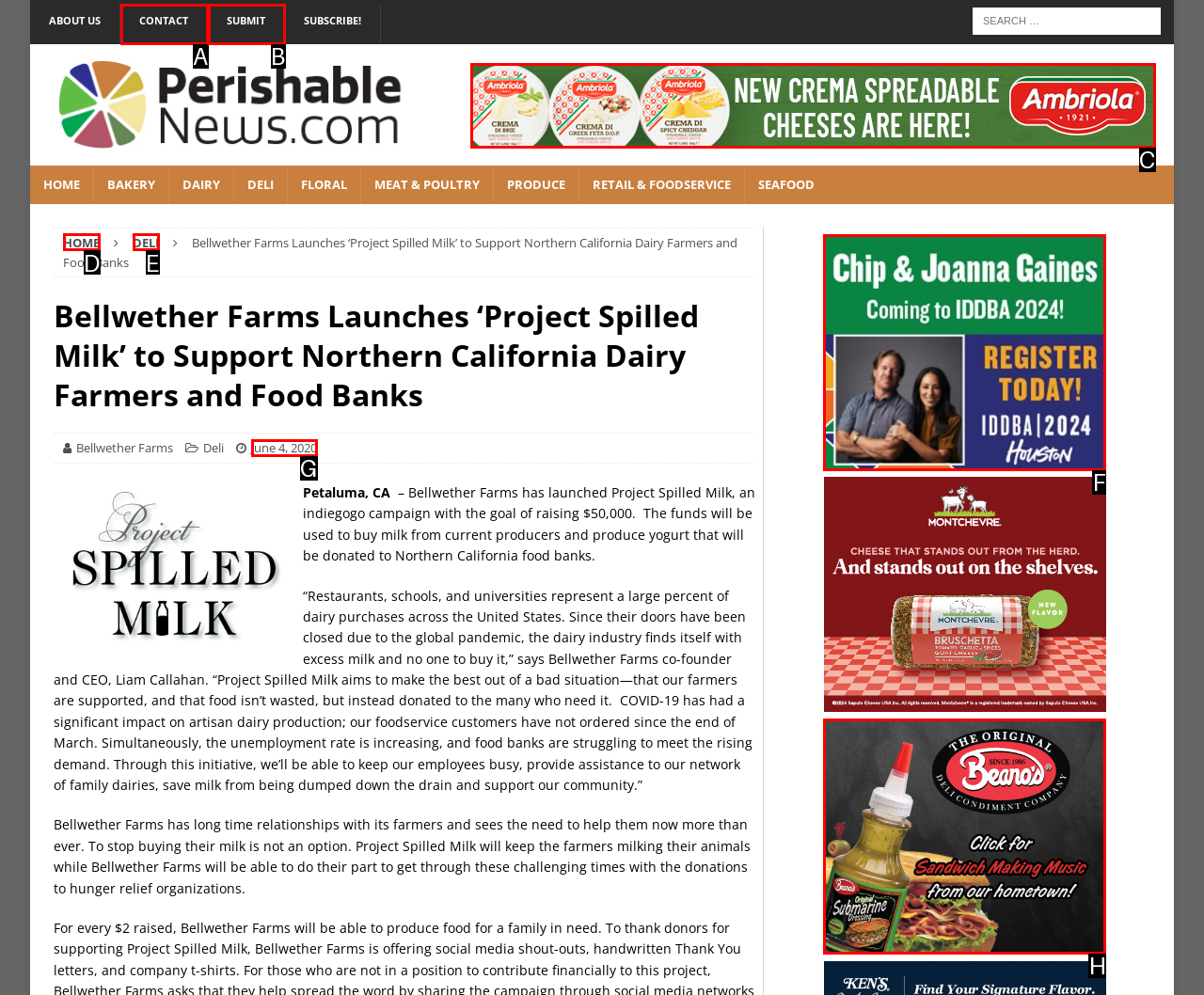Find the HTML element that matches the description provided: Home
Answer using the corresponding option letter.

D